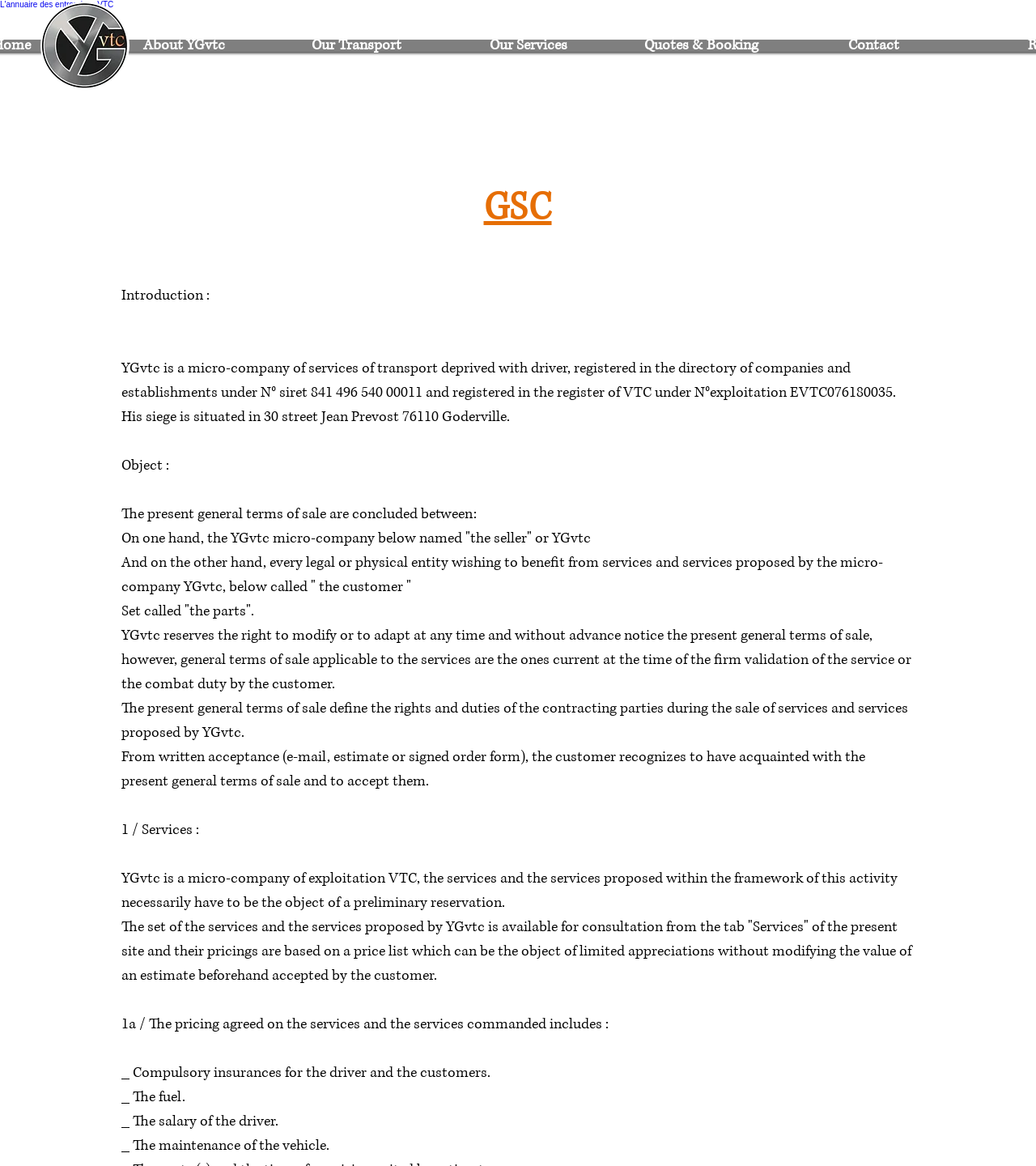Answer the question in a single word or phrase:
What is the name of the company?

YGvtc